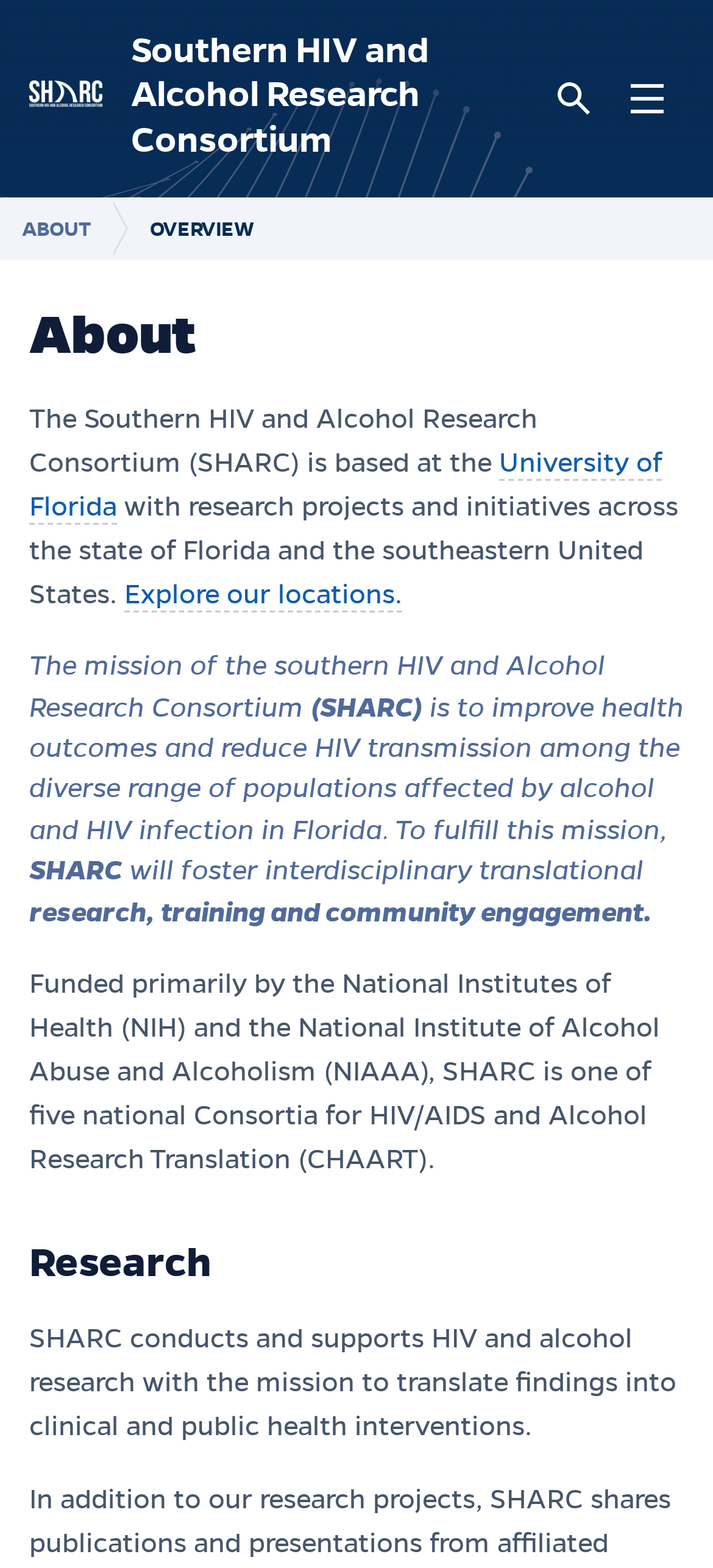Answer the question below in one word or phrase:
What is the name of the consortium?

SHARC